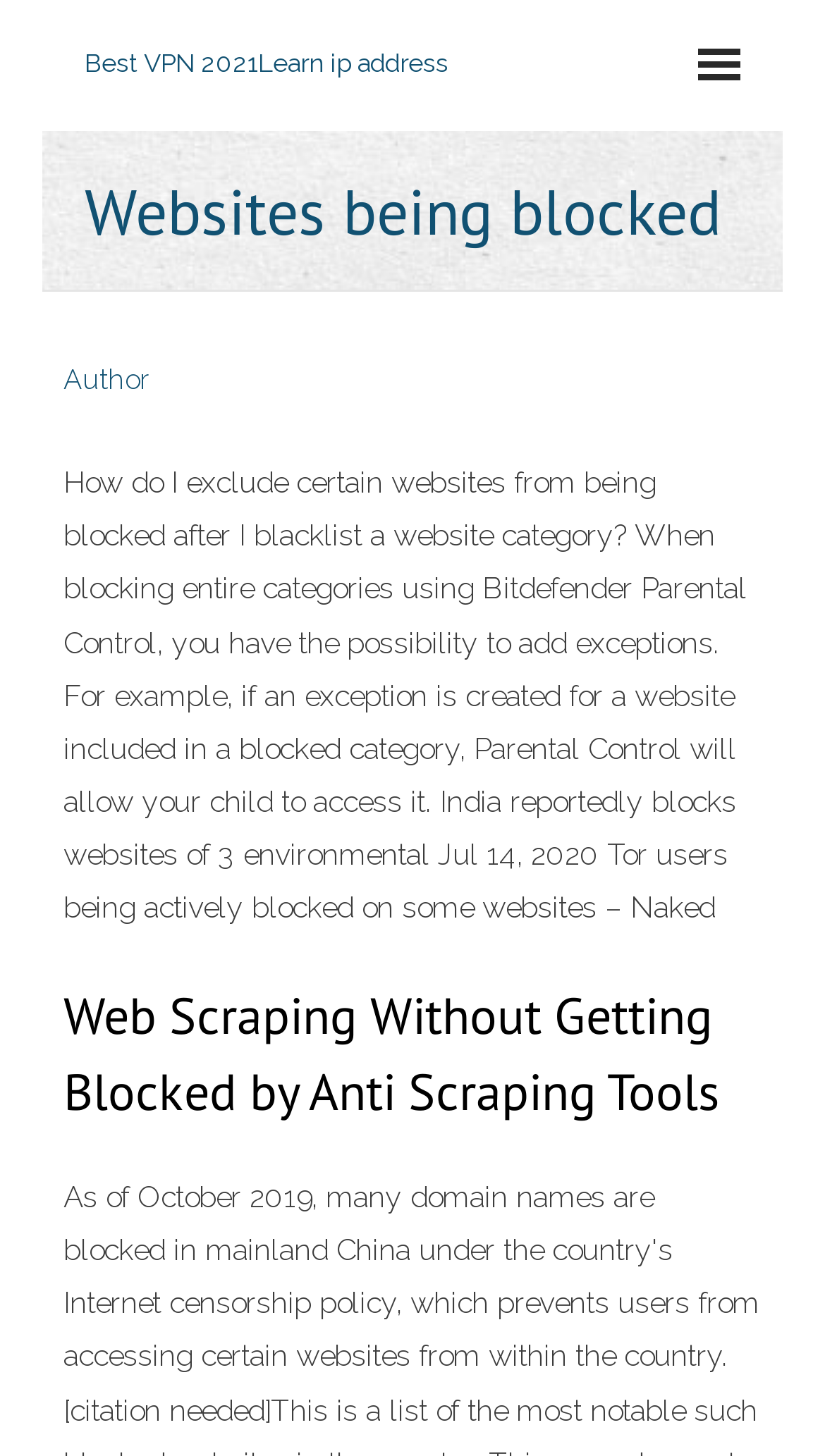Generate a thorough caption detailing the webpage content.

The webpage is about websites being blocked, with a focus on VPNs and parental control. At the top, there is a layout table that spans almost the entire width of the page. Within this table, there is a link to "Best VPN 2021" on the left side, which is divided into two parts: "Best VPN 2021" and "VPN 2021". 

Below the layout table, there is a heading that reads "Websites being blocked". On the left side, there is a link to the "Author" page. Next to it, there is a block of text that explains how to exclude certain websites from being blocked using Bitdefender Parental Control. The text also mentions a news article about India blocking environmental websites.

Further down, there is another heading that reads "Web Scraping Without Getting Blocked by Anti Scraping Tools". This heading is positioned near the bottom of the page. Overall, the webpage appears to be a collection of information and resources related to website blocking and access control.